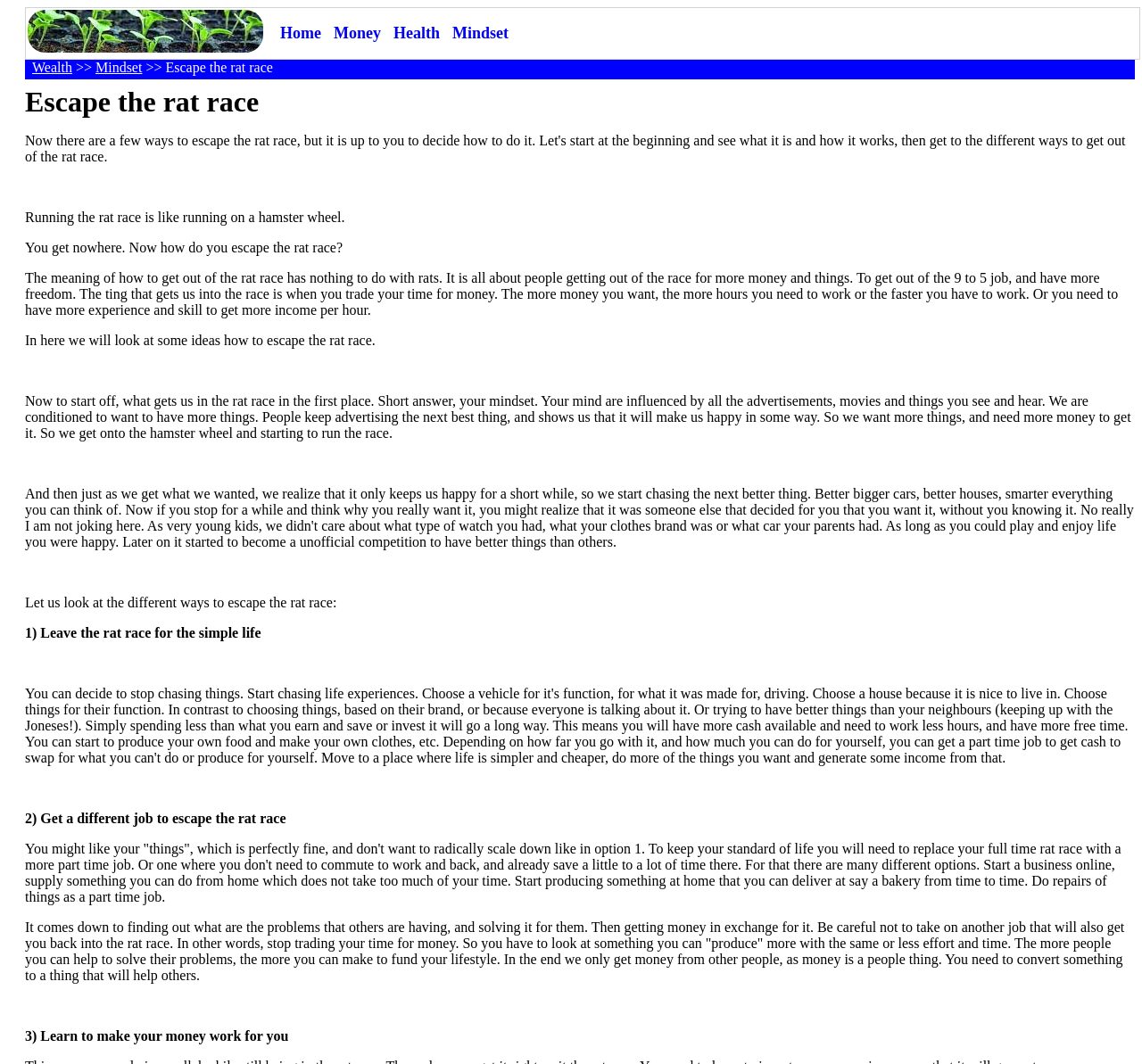Describe every aspect of the webpage in a detailed manner.

This webpage is focused on the concept of "Escape the Rat Race" and provides guidance on how to achieve wealth and freedom in various areas of life. At the top of the page, there is a header image and a navigation menu with links to "Home", "Money", "Health", and "Mindset". Below the navigation menu, there is a breadcrumbs section with links to "Wealth" and "Mindset", as well as a heading that reads "Escape the Rat Race".

The main content of the page is divided into several sections. The first section explains the concept of the rat race, describing it as a cycle of working for money and wanting more things, which leads to a never-ending pursuit of wealth. The text notes that the key to escaping this cycle is to change one's mindset, which is influenced by advertisements and societal pressures.

The next section presents three ways to escape the rat race. The first option is to simplify one's life and reduce desires for material possessions. The second option is to find a different job or start a business that allows for more freedom and flexibility, such as working from home or producing goods that can be delivered. The third option is to learn how to make one's money work for them, rather than trading time for money.

Throughout the page, there are several blocks of text that provide explanations and examples of each option. The text is organized in a clear and logical manner, with headings and subheadings that help to break up the content and make it easier to read. Overall, the page provides a thoughtful and comprehensive guide to achieving wealth and freedom in various areas of life.